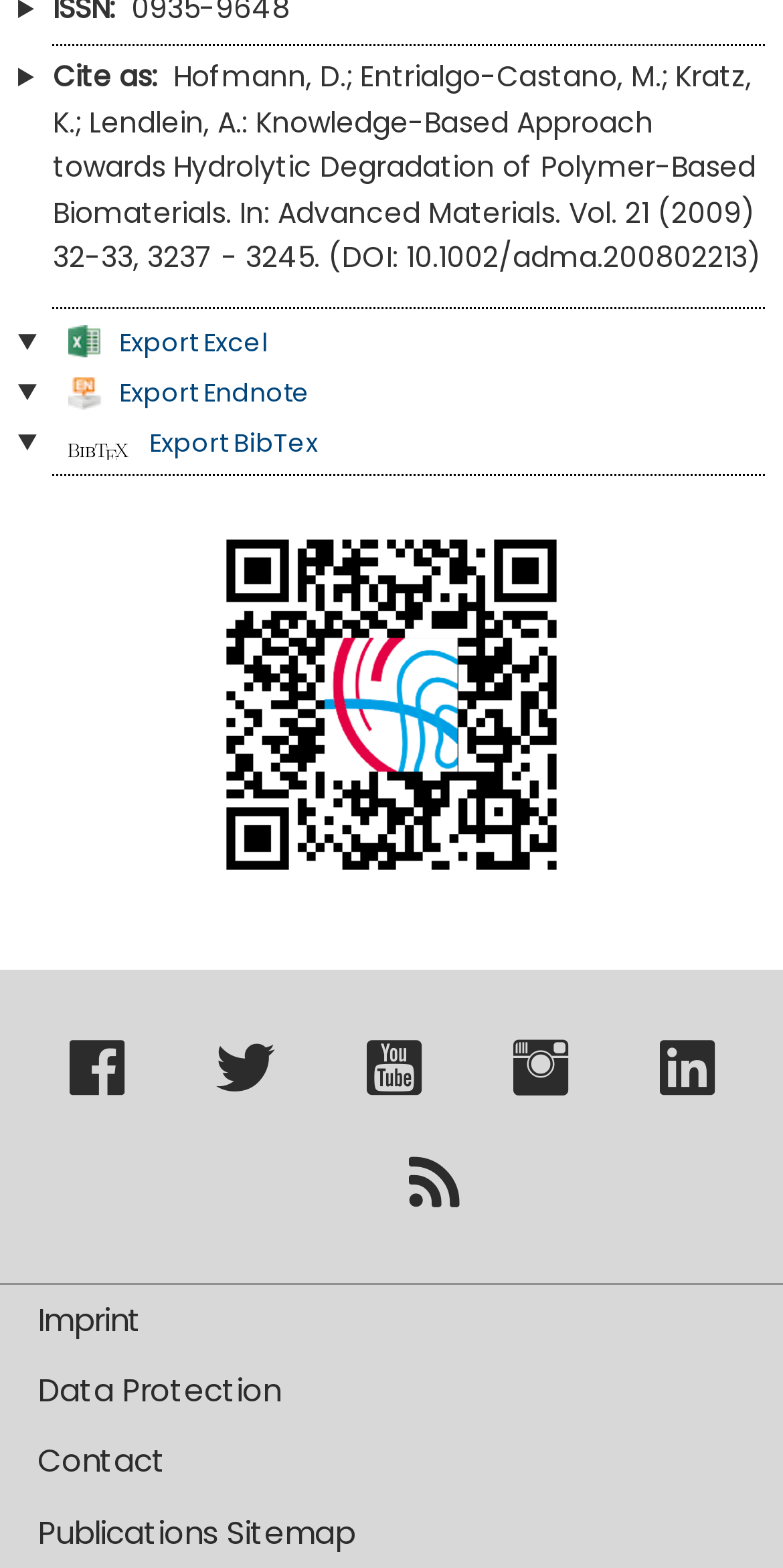Reply to the question with a brief word or phrase: What is the title of the publication?

Knowledge-Based Approach towards Hydrolytic Degradation of Polymer-Based Biomaterials